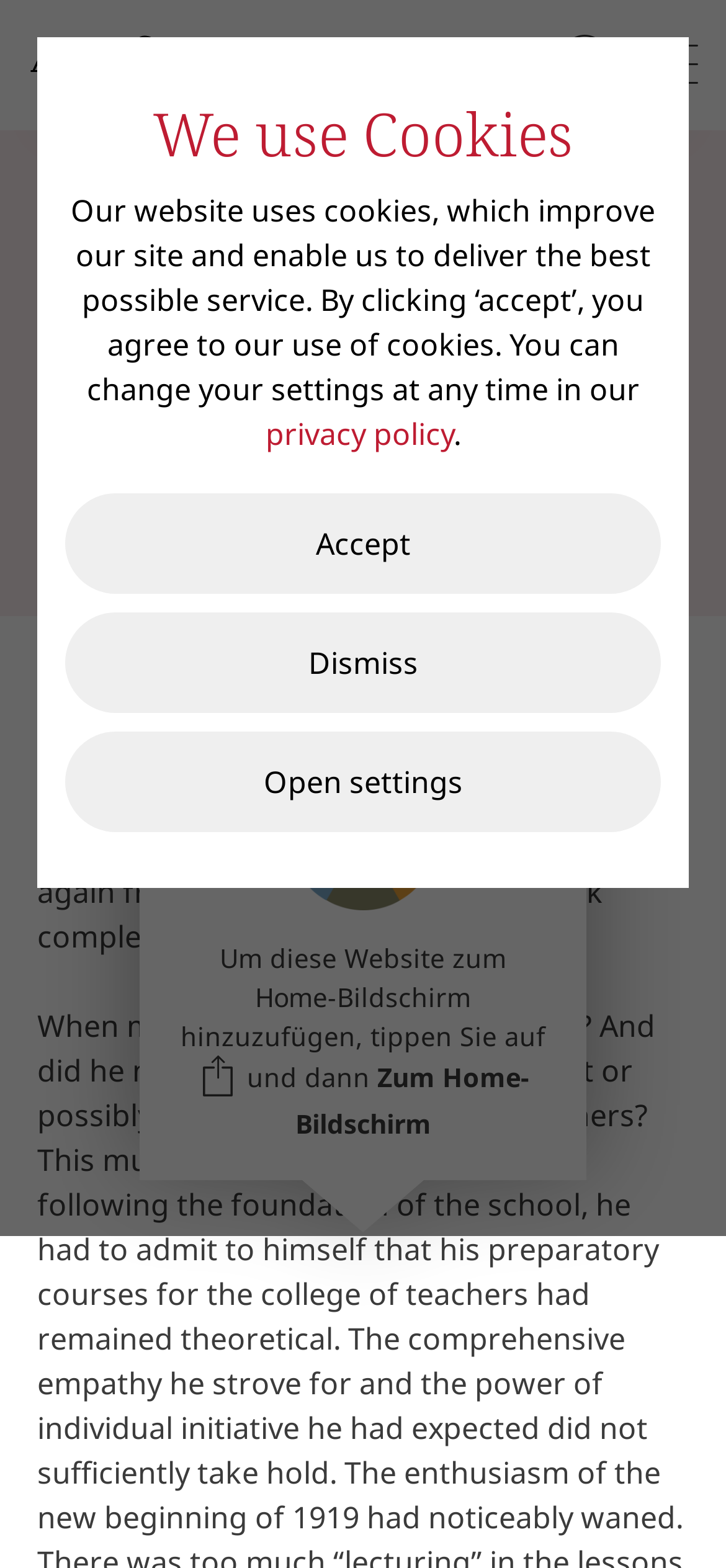What is the title of the article?
Please use the image to provide a one-word or short phrase answer.

Teachers for the future